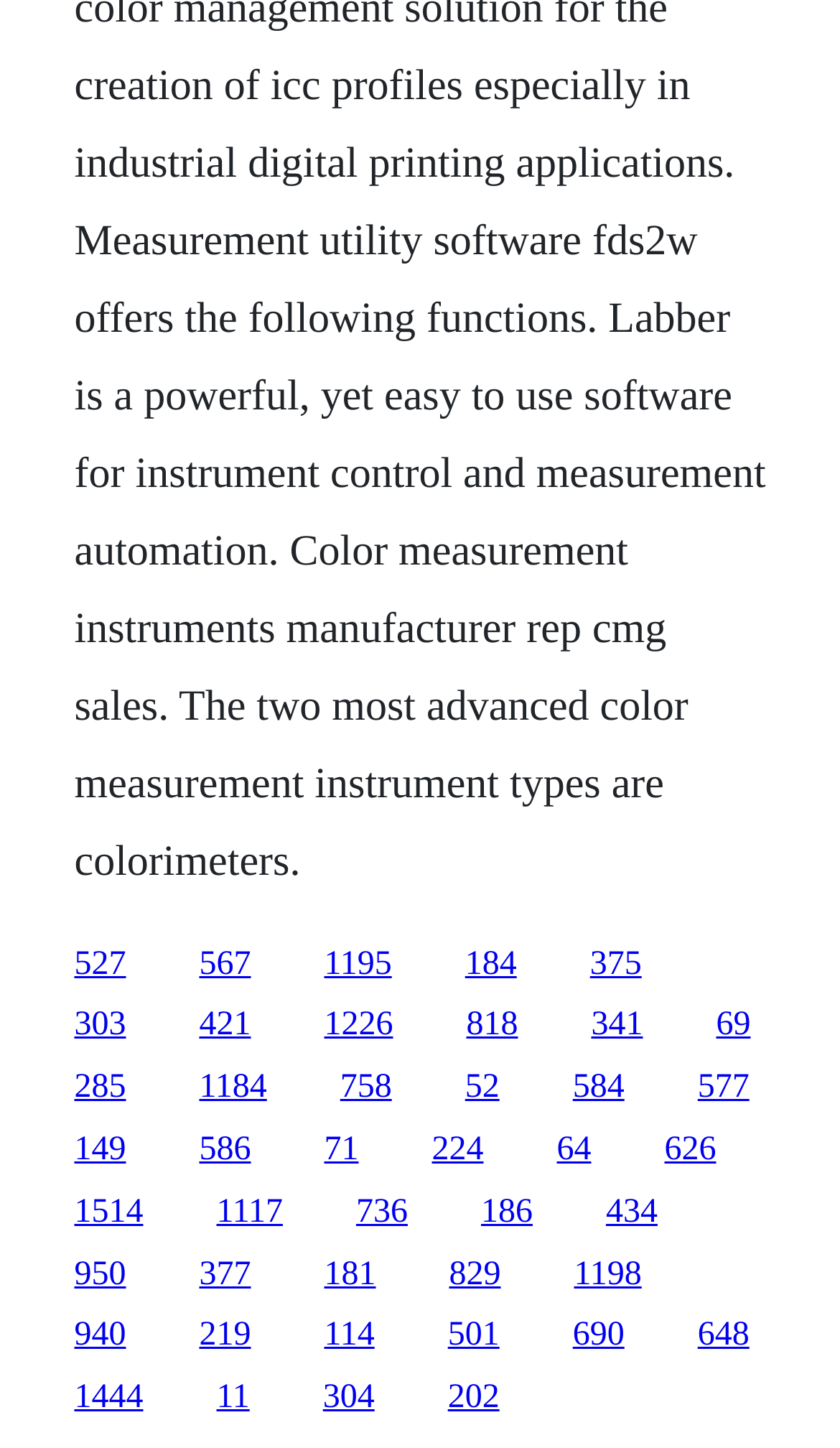Please give a short response to the question using one word or a phrase:
What is the vertical position of the first link?

653